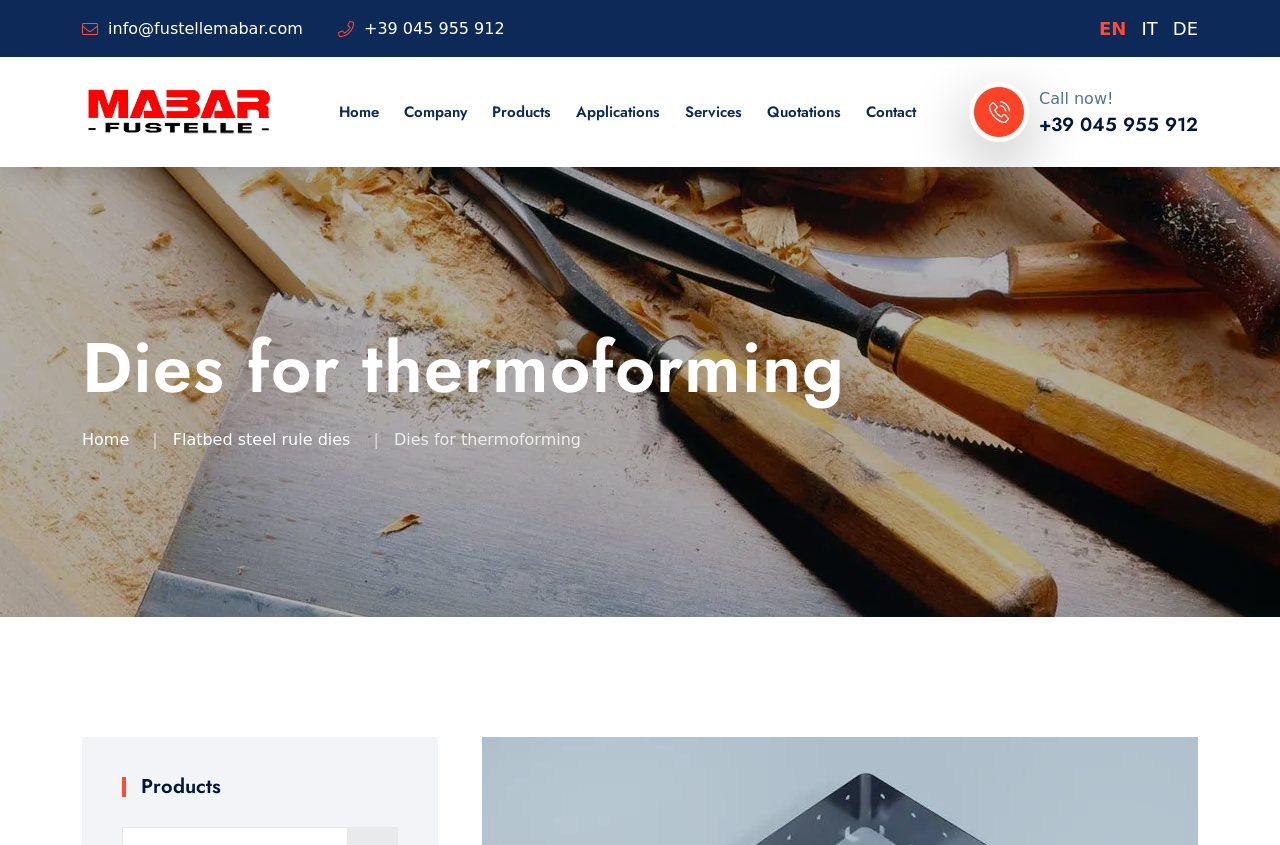Pinpoint the bounding box coordinates of the area that should be clicked to complete the following instruction: "Go to the company homepage". The coordinates must be given as four float numbers between 0 and 1, i.e., [left, top, right, bottom].

[0.064, 0.12, 0.216, 0.143]